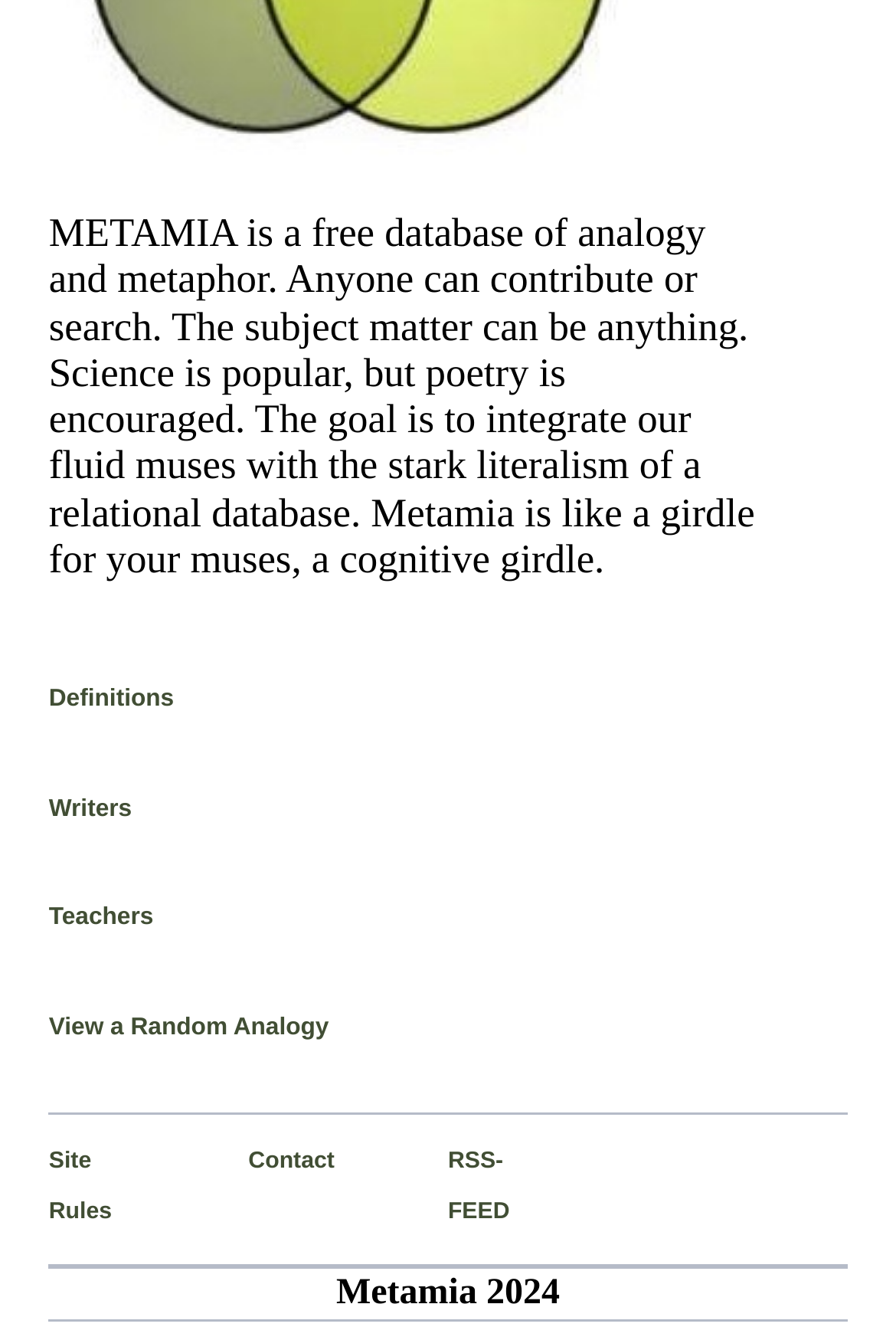Respond to the question below with a single word or phrase: What is the purpose of Metamia?

Integrate muses with relational database